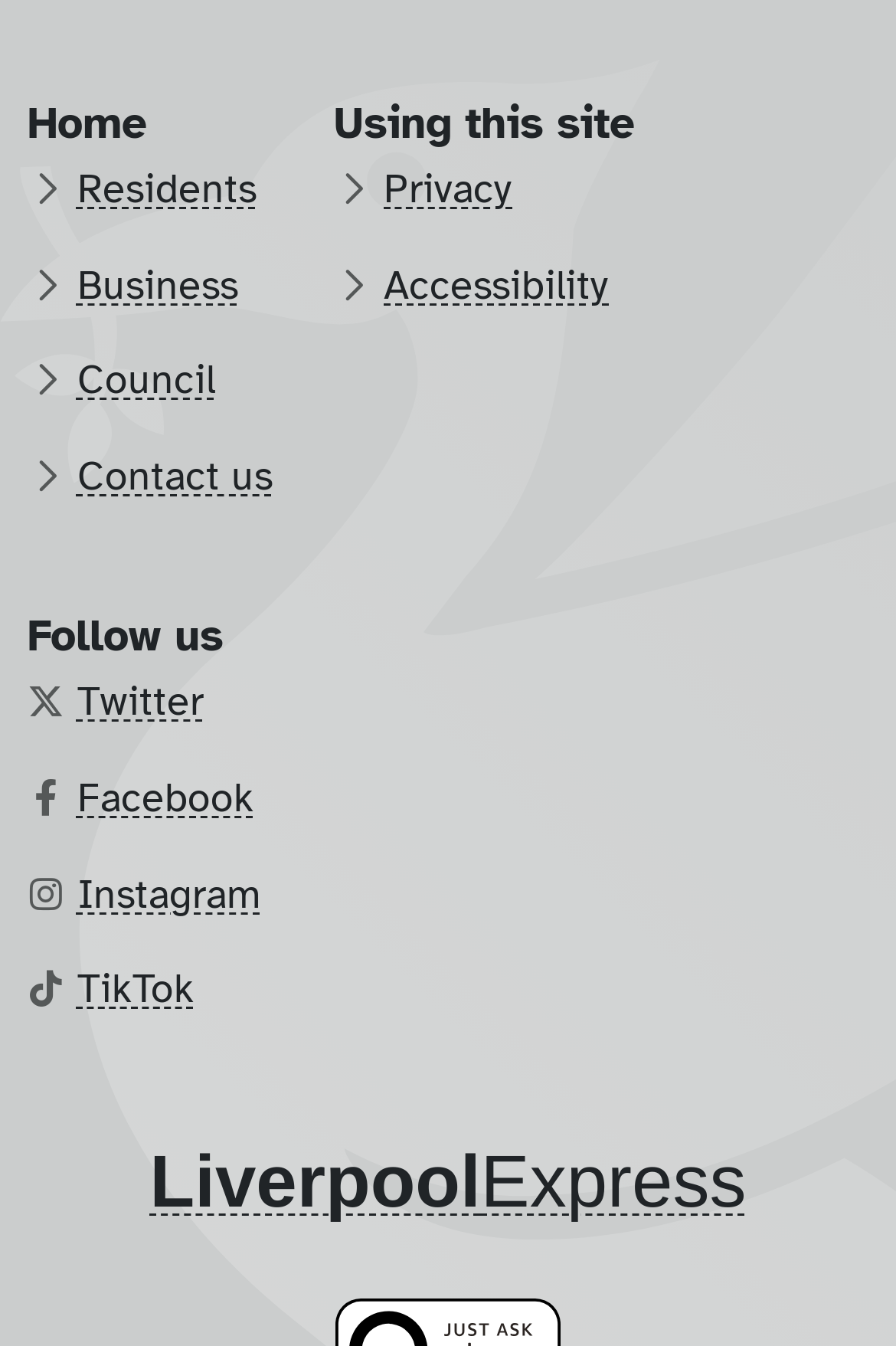Look at the image and answer the question in detail:
How many navigation items are there?

There are 3 navigation items because there are three elements with the type 'navigation' under the root element, which are 'Home', 'Using this site', and 'Follow us'.